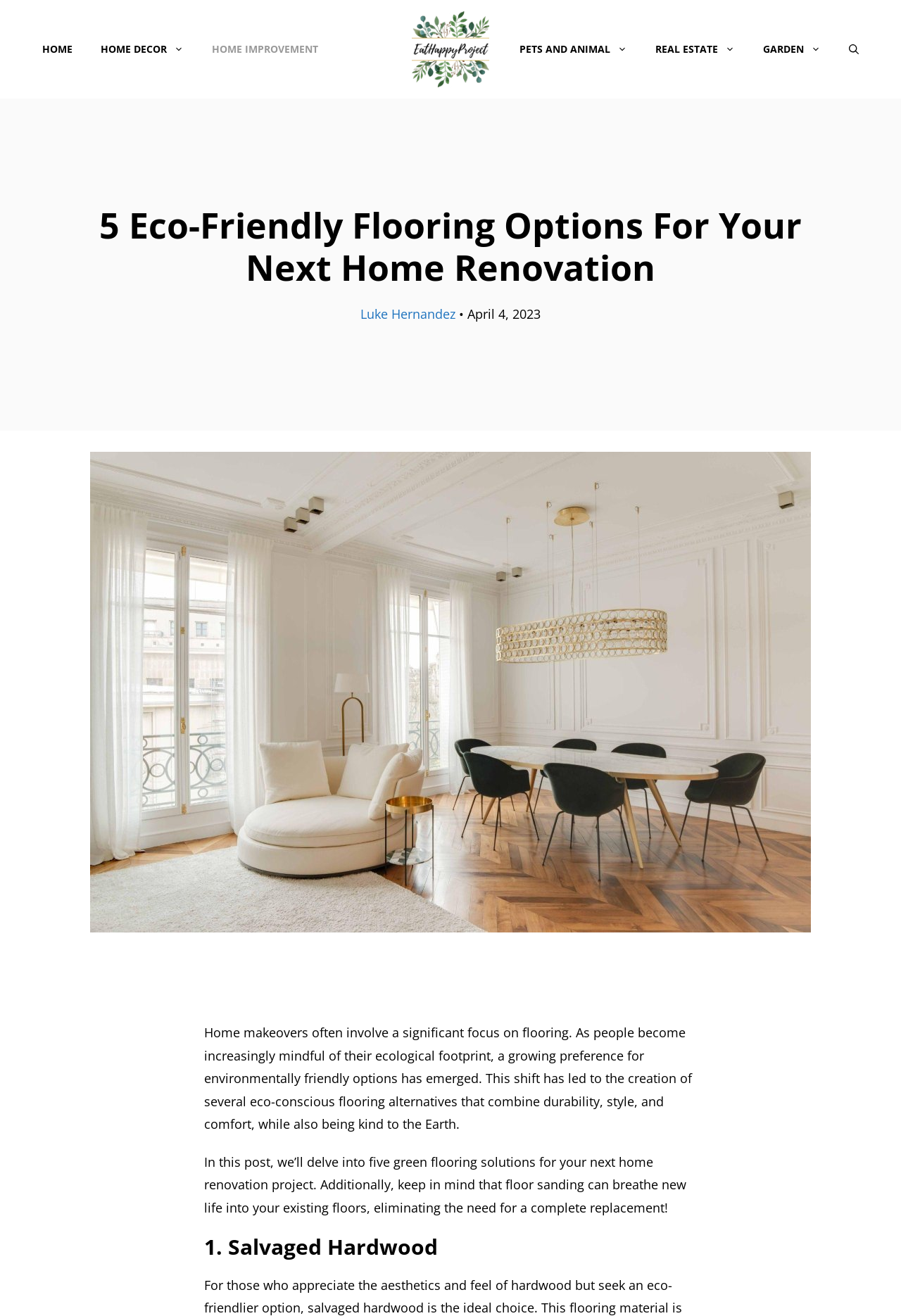What is the name of the website?
Provide a fully detailed and comprehensive answer to the question.

I determined the name of the website by looking at the banner element at the top of the webpage, which contains a link with the text 'EatHappyProject'.